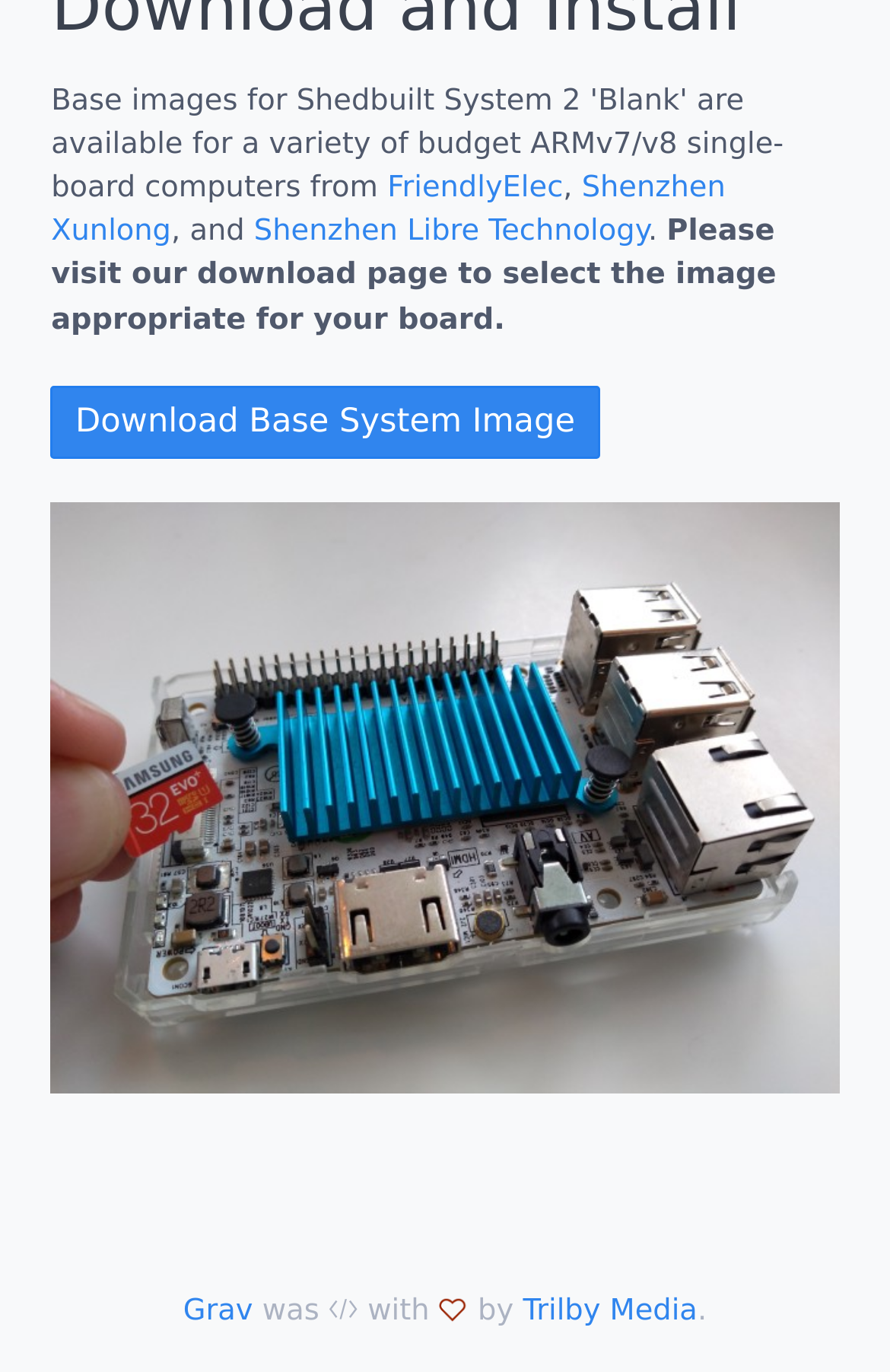Identify the bounding box for the UI element specified in this description: "Download Base System Image". The coordinates must be four float numbers between 0 and 1, formatted as [left, top, right, bottom].

[0.057, 0.281, 0.673, 0.334]